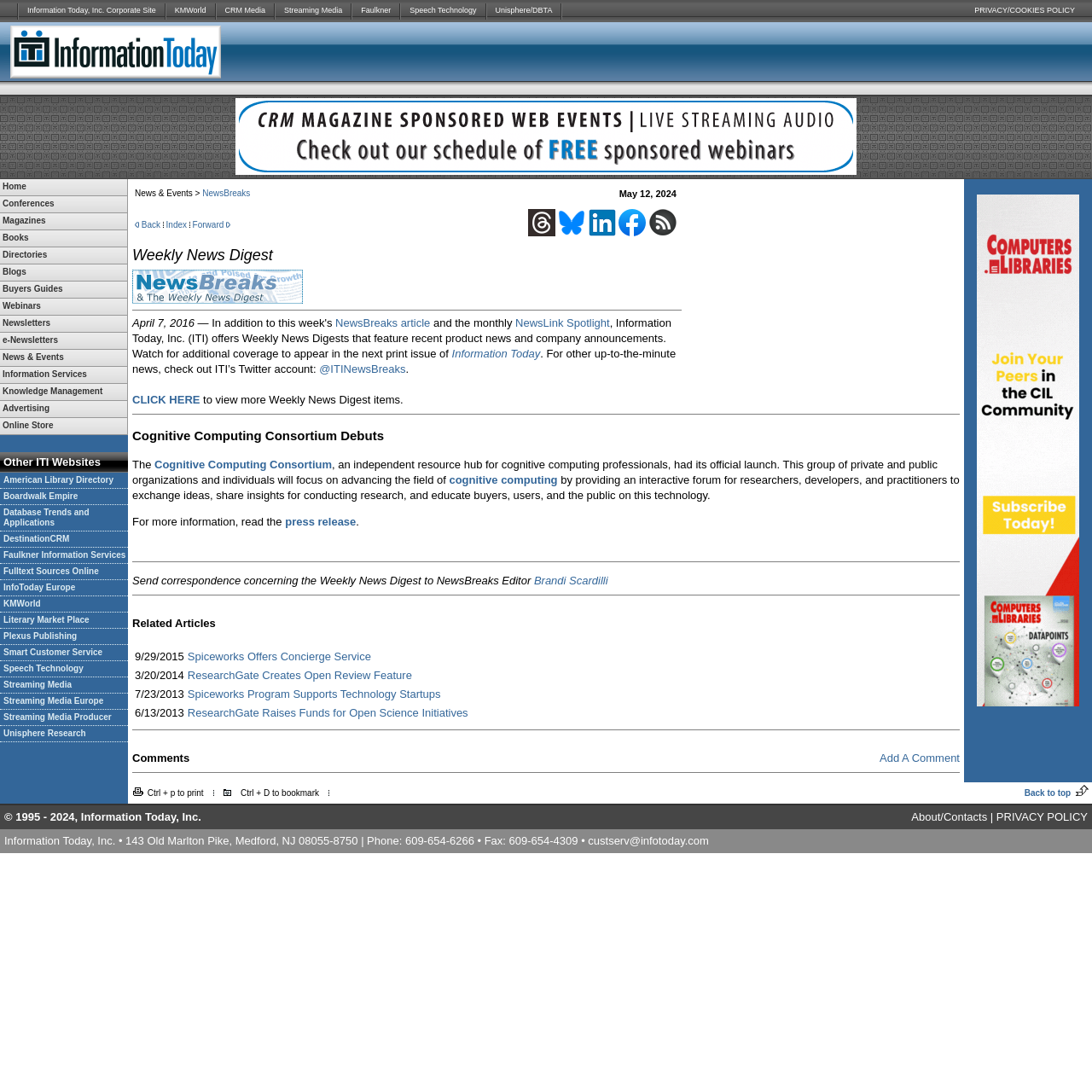Locate the bounding box coordinates of the clickable part needed for the task: "Visit the school".

None